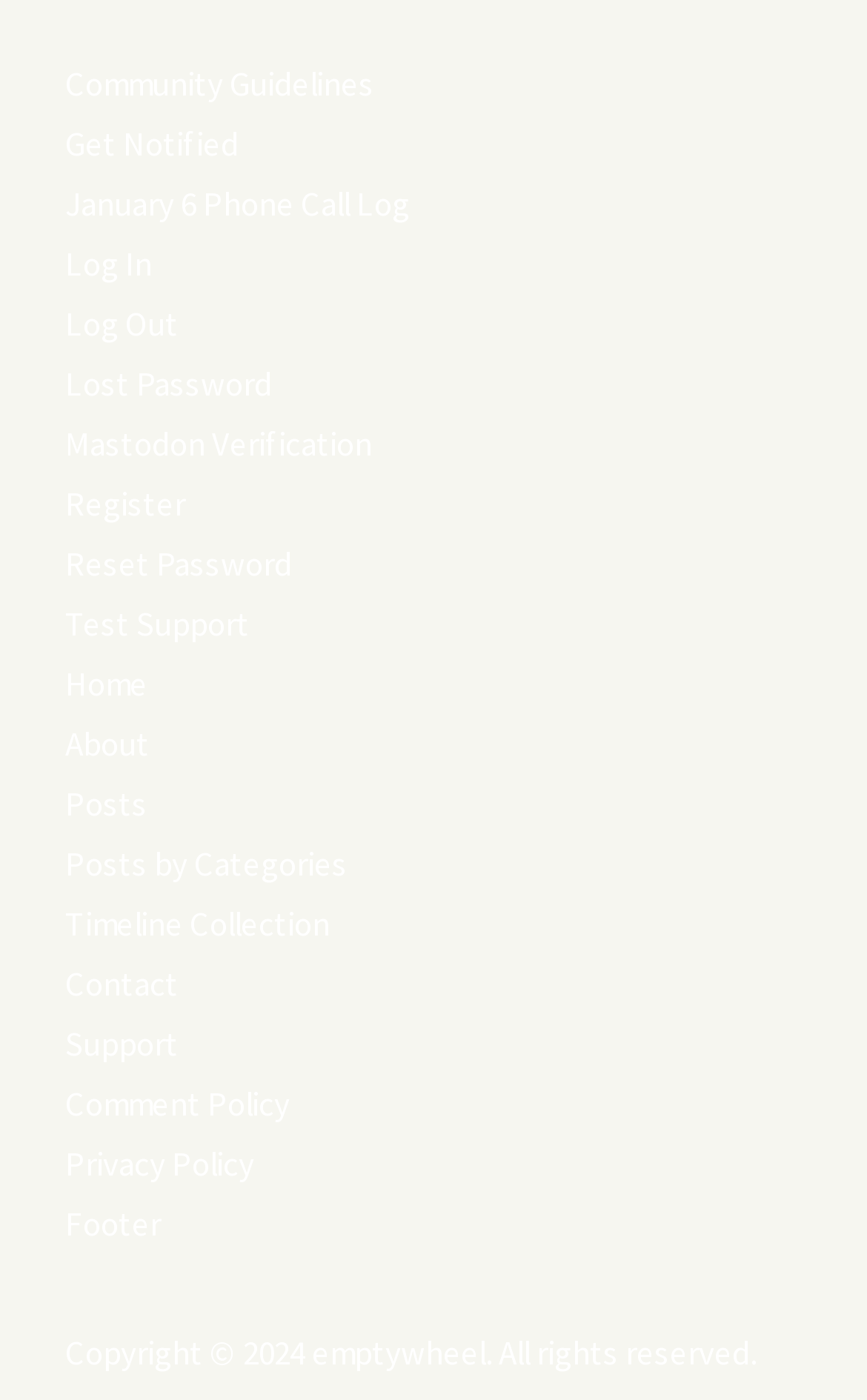Find the bounding box coordinates of the clickable area that will achieve the following instruction: "visit blogs".

None